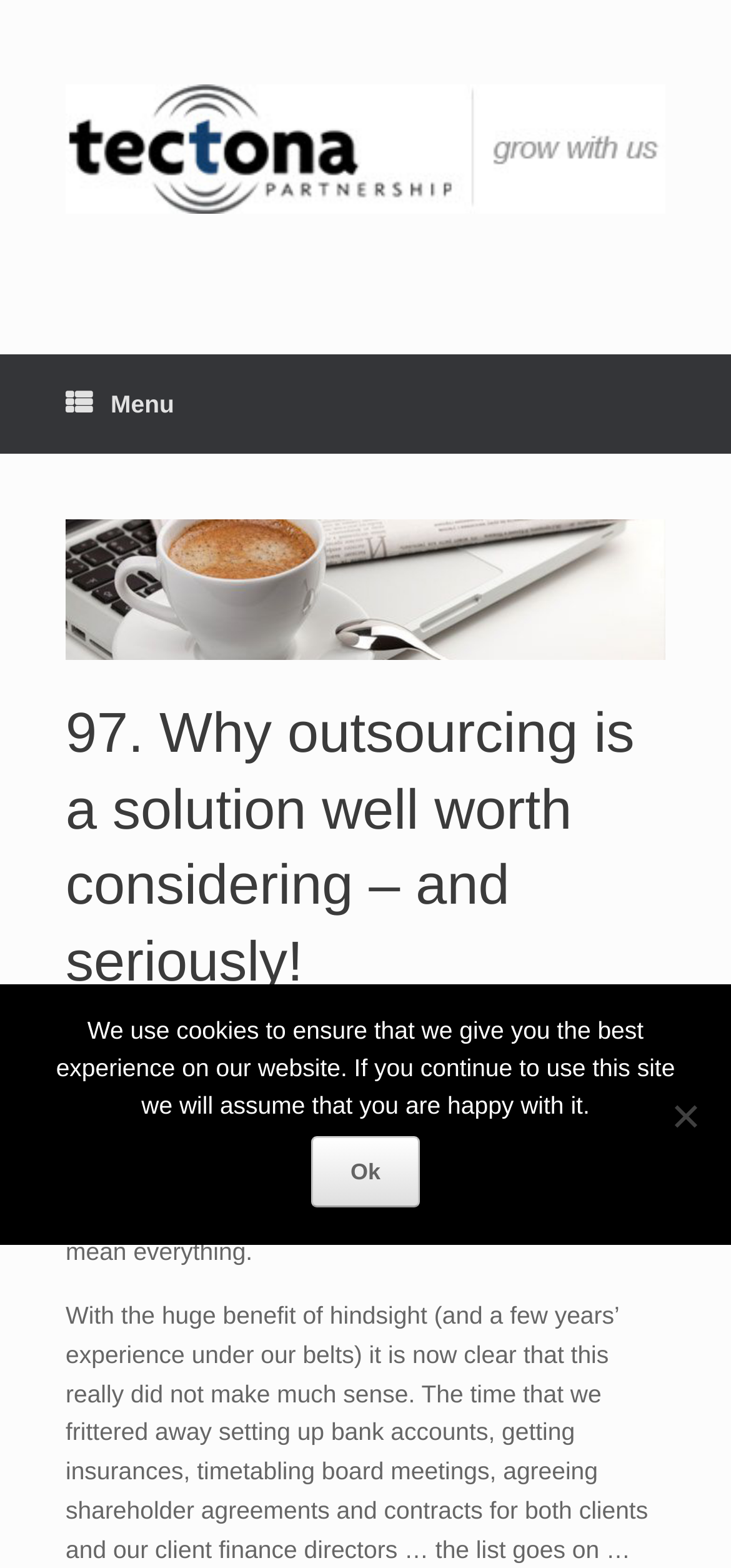What is the logo of the website?
Provide a detailed answer to the question, using the image to inform your response.

The logo of the website is located at the top left corner of the webpage, and it is an image with the text 'Tectona Partnership Logo'.